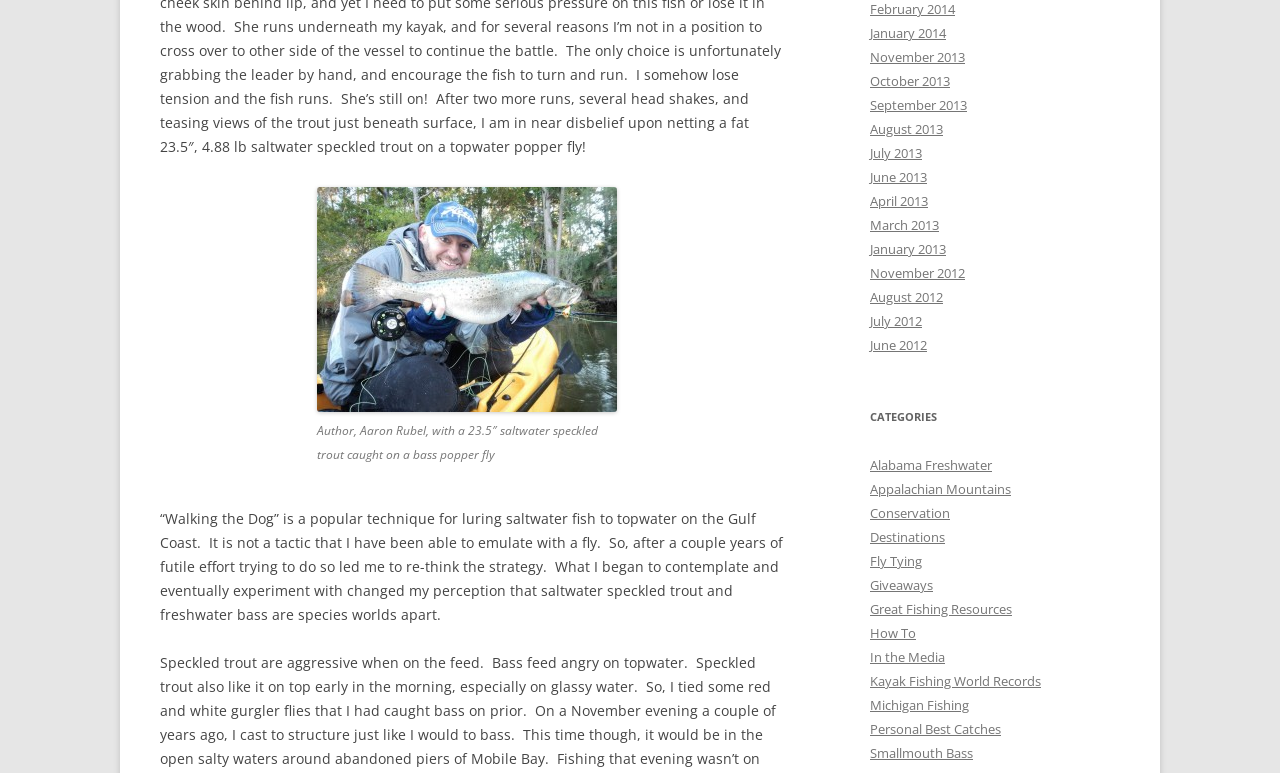What is the technique mentioned in the text?
Can you give a detailed and elaborate answer to the question?

The technique 'Walking the Dog' is mentioned in the text '“Walking the Dog” is a popular technique for luring saltwater fish to topwater on the Gulf Coast.' which is a StaticText element with ID 286.